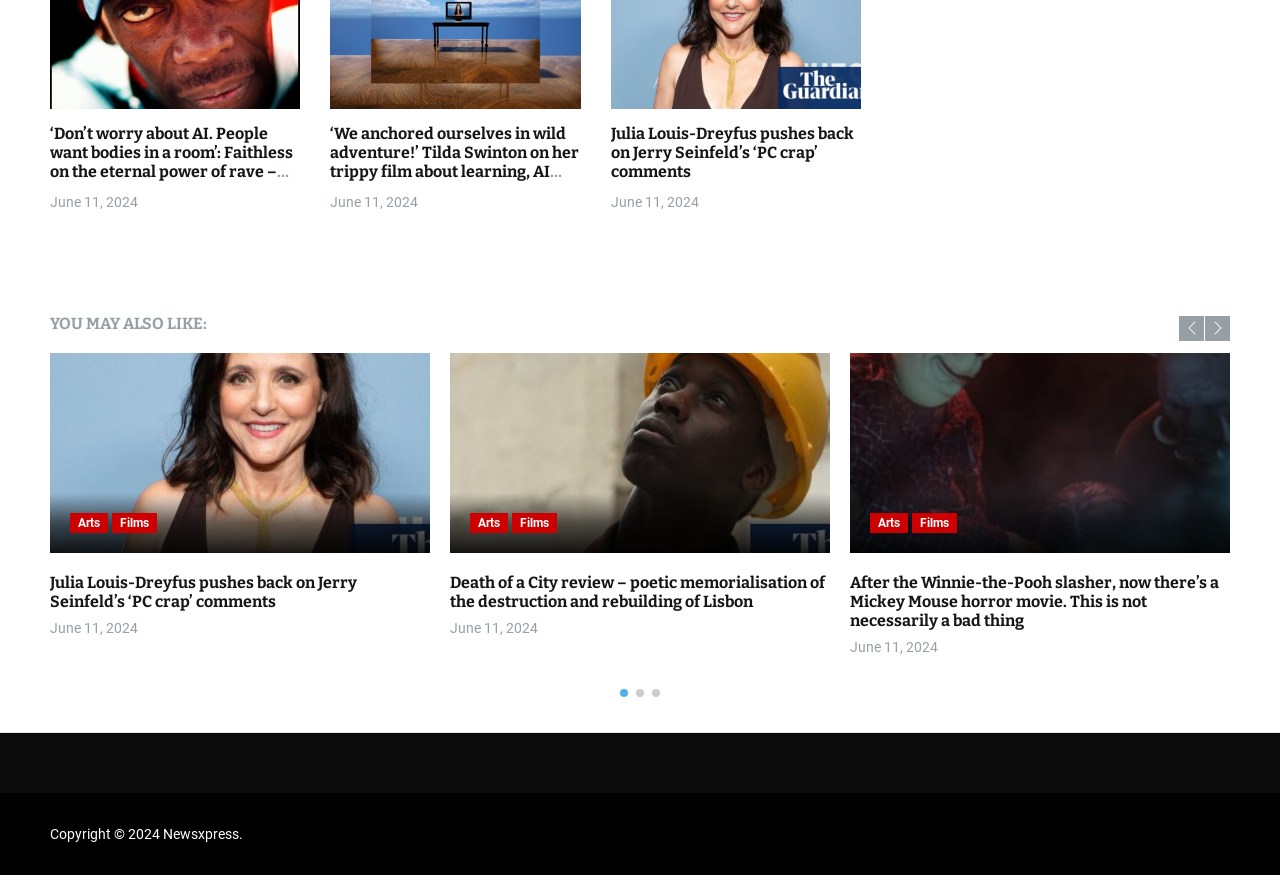Predict the bounding box of the UI element based on this description: "parent_node: Arts".

[0.664, 0.403, 0.961, 0.632]